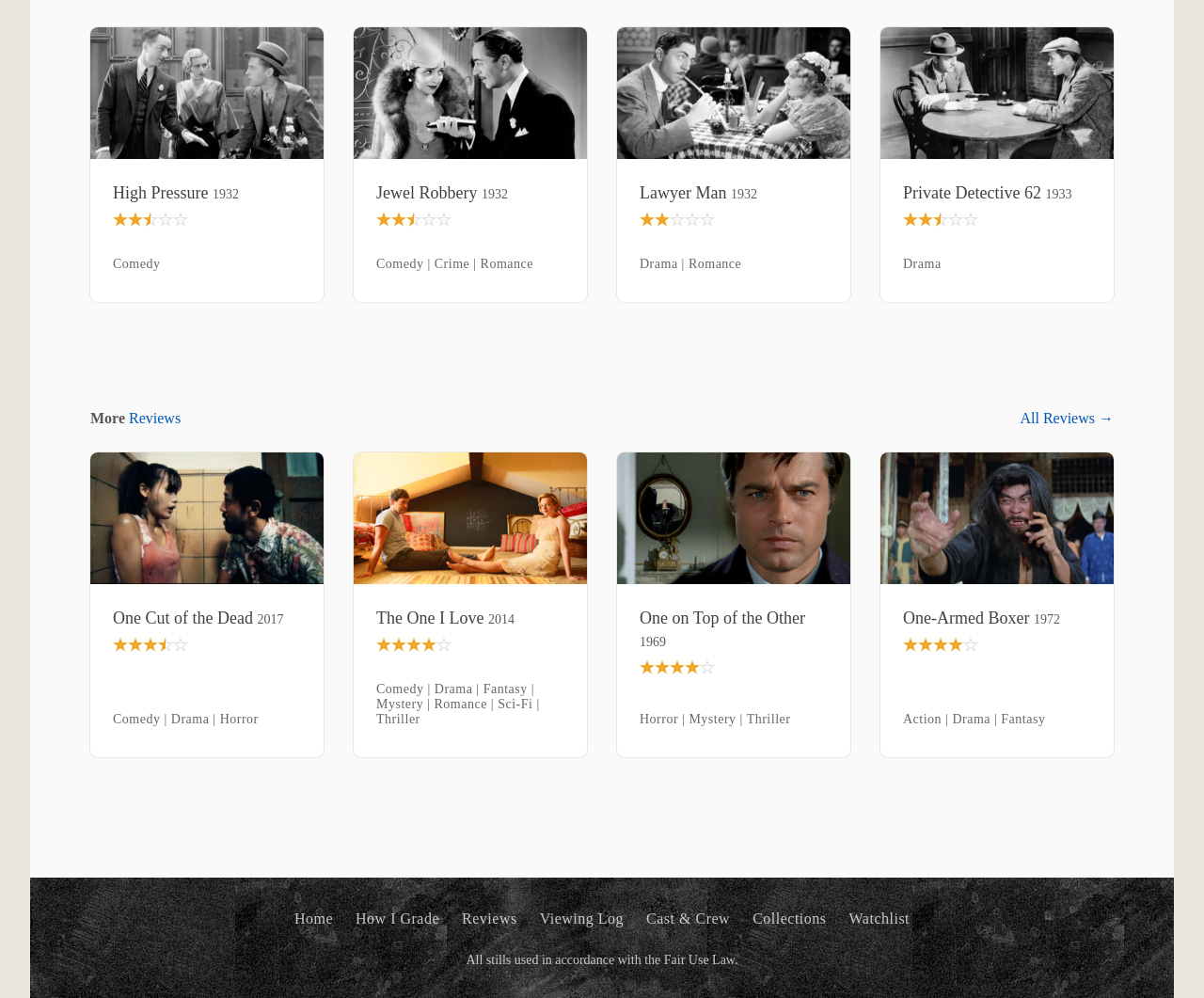Could you highlight the region that needs to be clicked to execute the instruction: "Go to the home page"?

[0.244, 0.912, 0.277, 0.928]